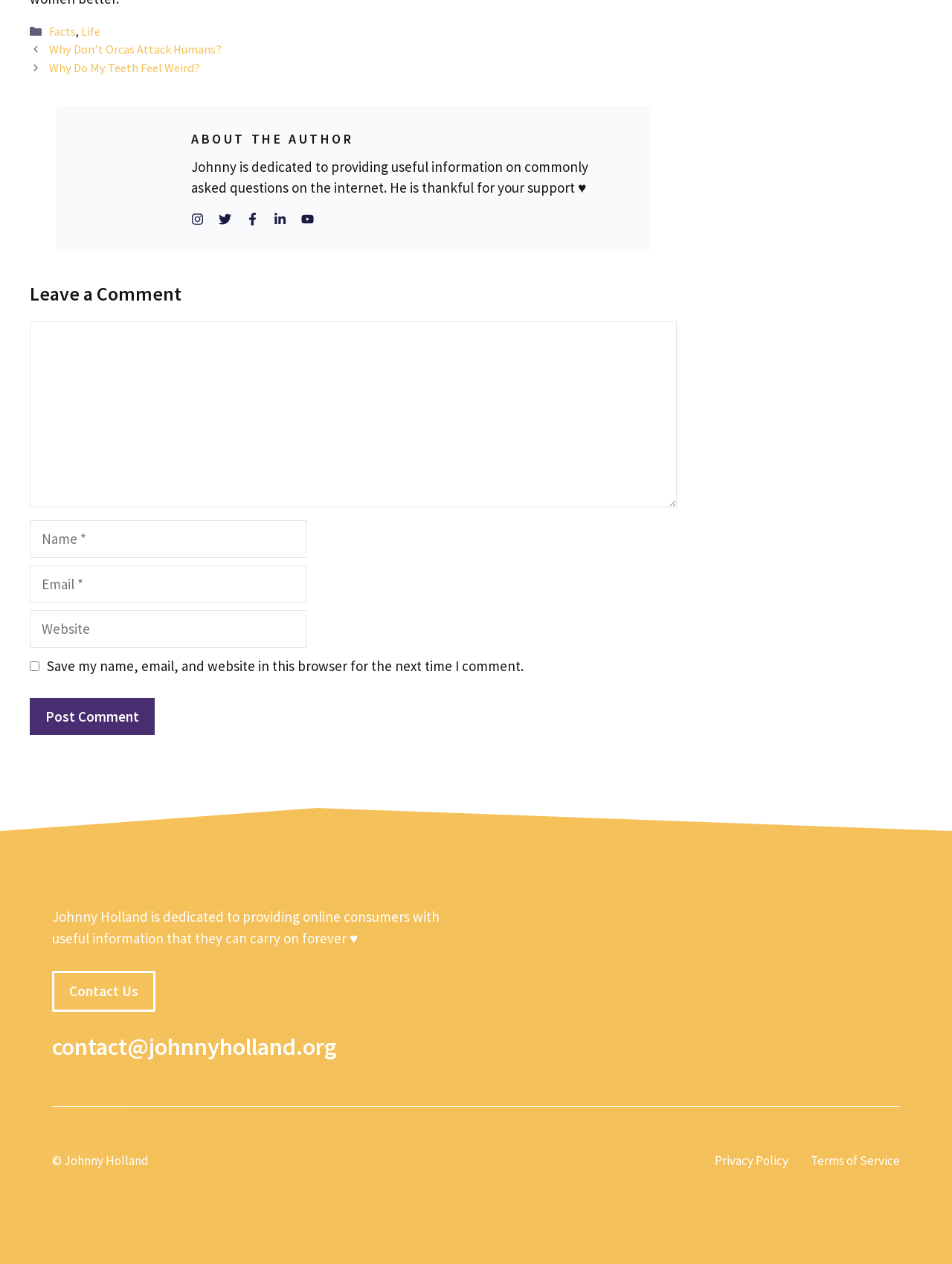What is the topic of the first post?
Answer the question with a detailed explanation, including all necessary information.

The first post is titled 'Why Don’t Orcas Attack Humans?', which suggests that the topic of the post is orcas and their behavior towards humans.